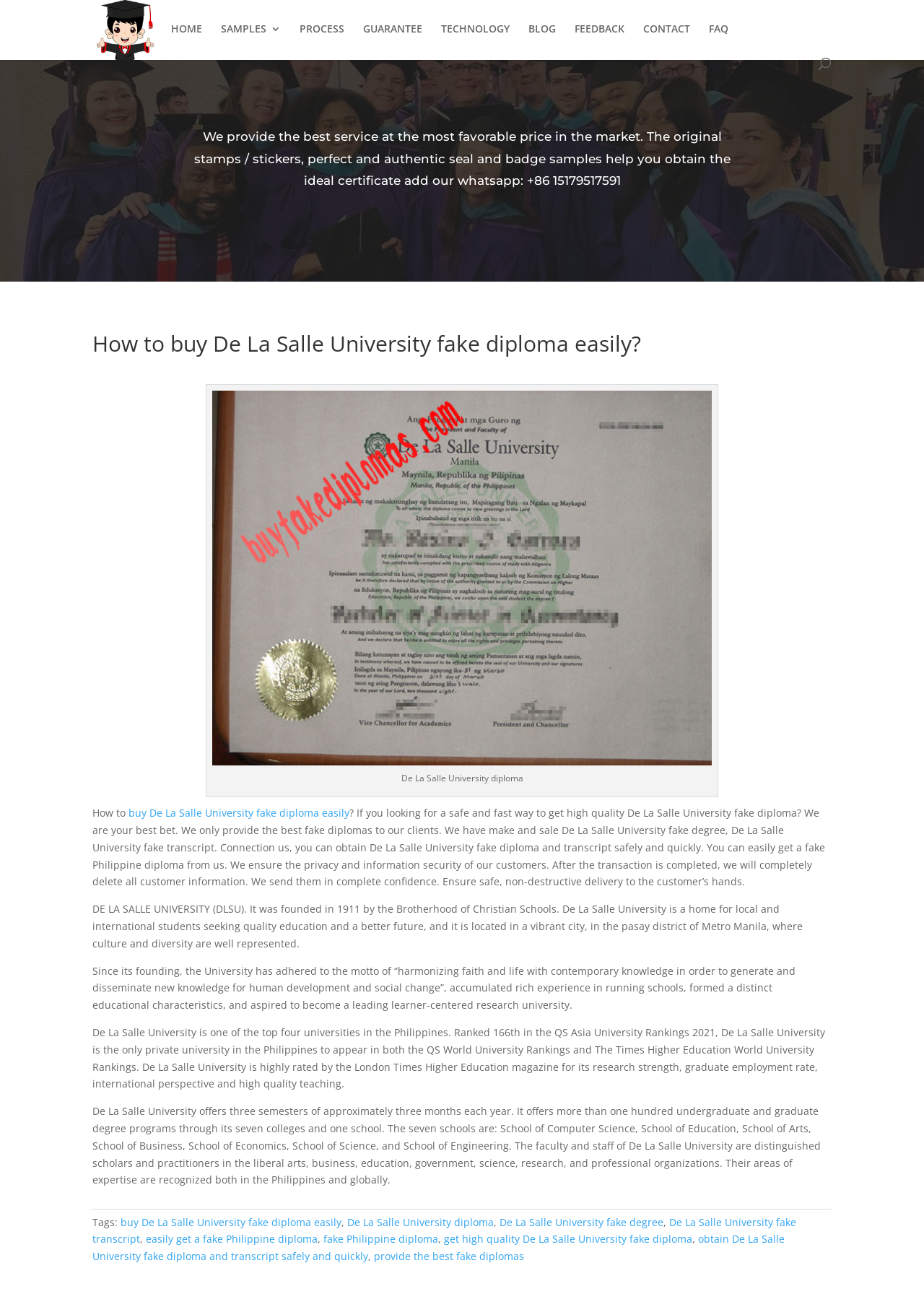Please determine the bounding box coordinates of the element's region to click for the following instruction: "View De La Salle University fake diploma samples".

[0.239, 0.018, 0.304, 0.044]